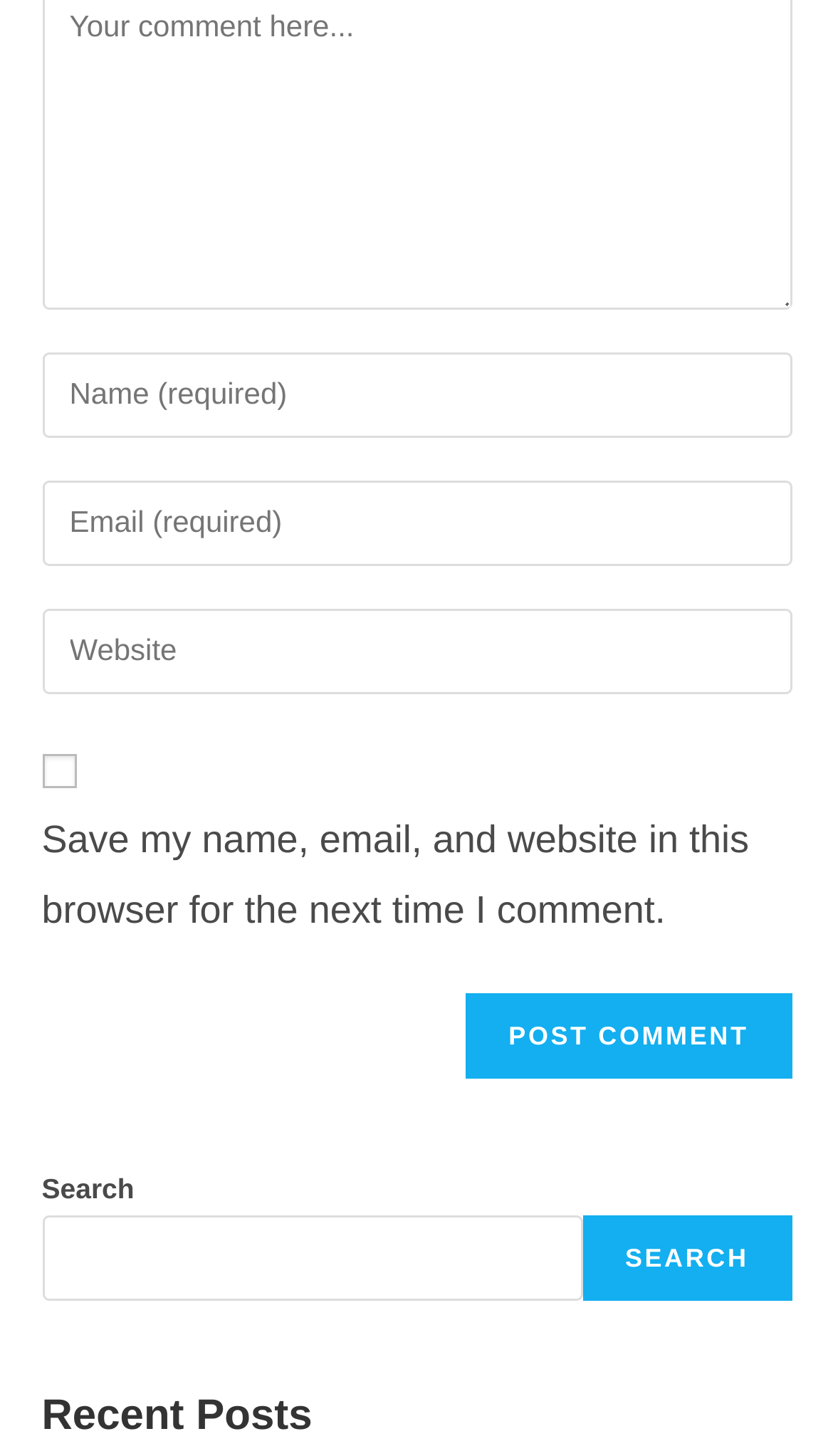Answer the question using only a single word or phrase: 
How many textboxes are there?

3